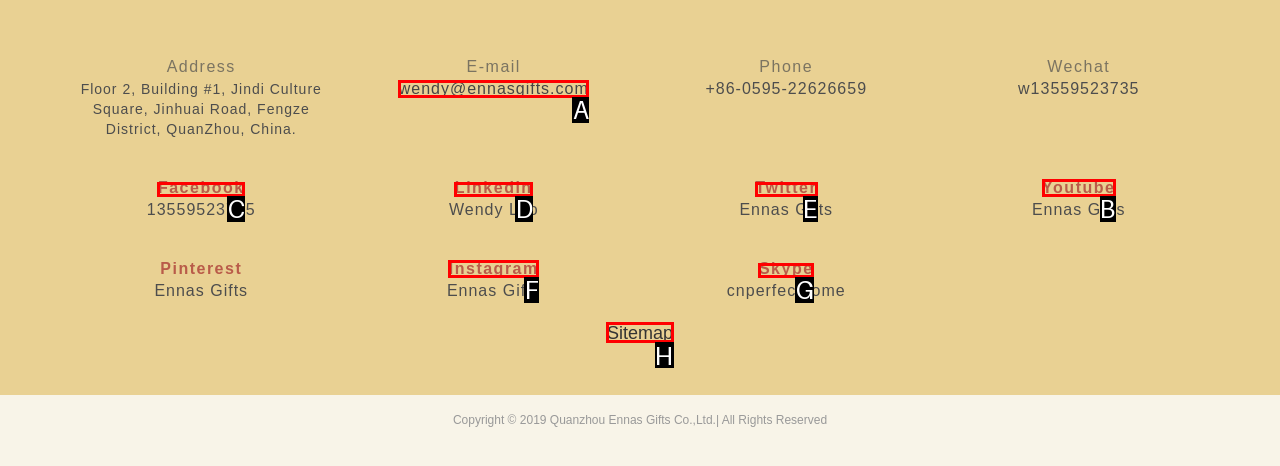Which option should I select to accomplish the task: Check the Sitemap? Respond with the corresponding letter from the given choices.

H